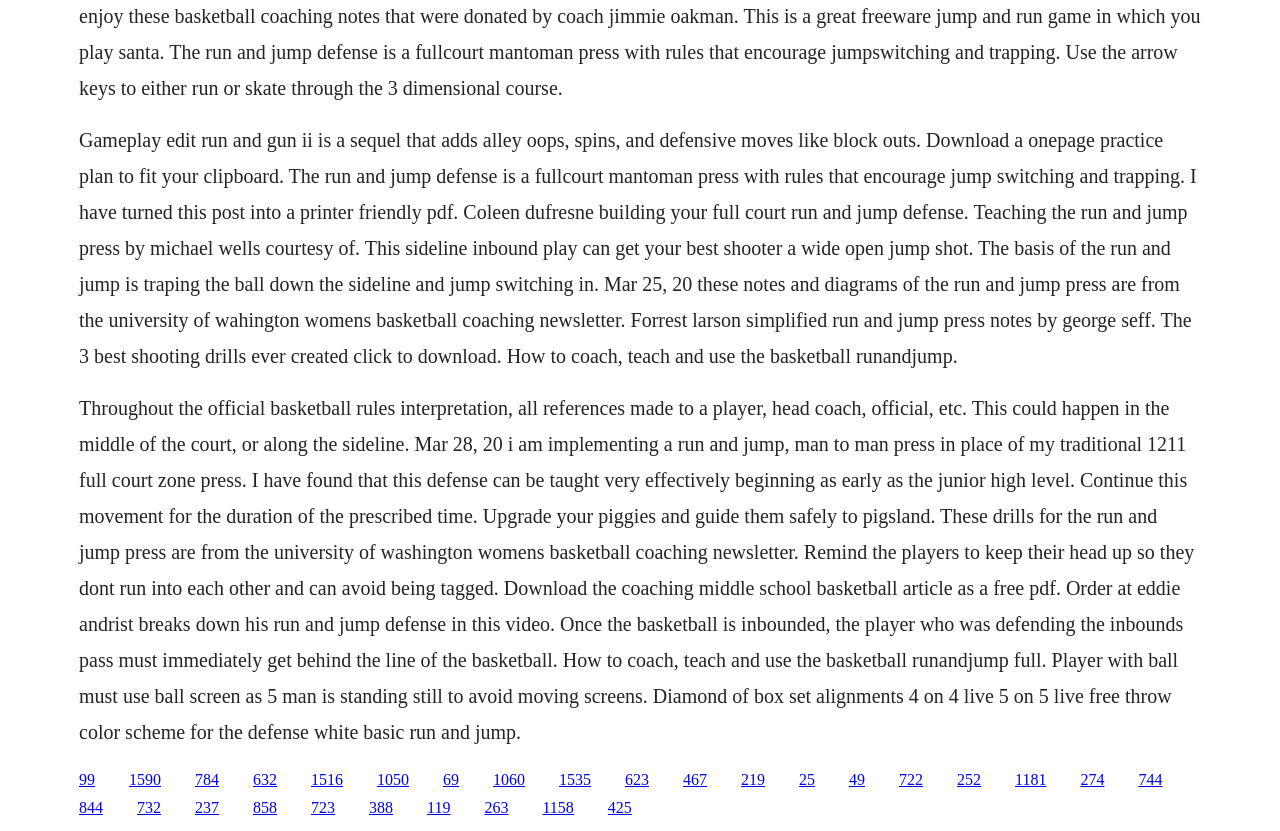Predict the bounding box of the UI element that fits this description: "1590".

[0.101, 0.927, 0.126, 0.948]